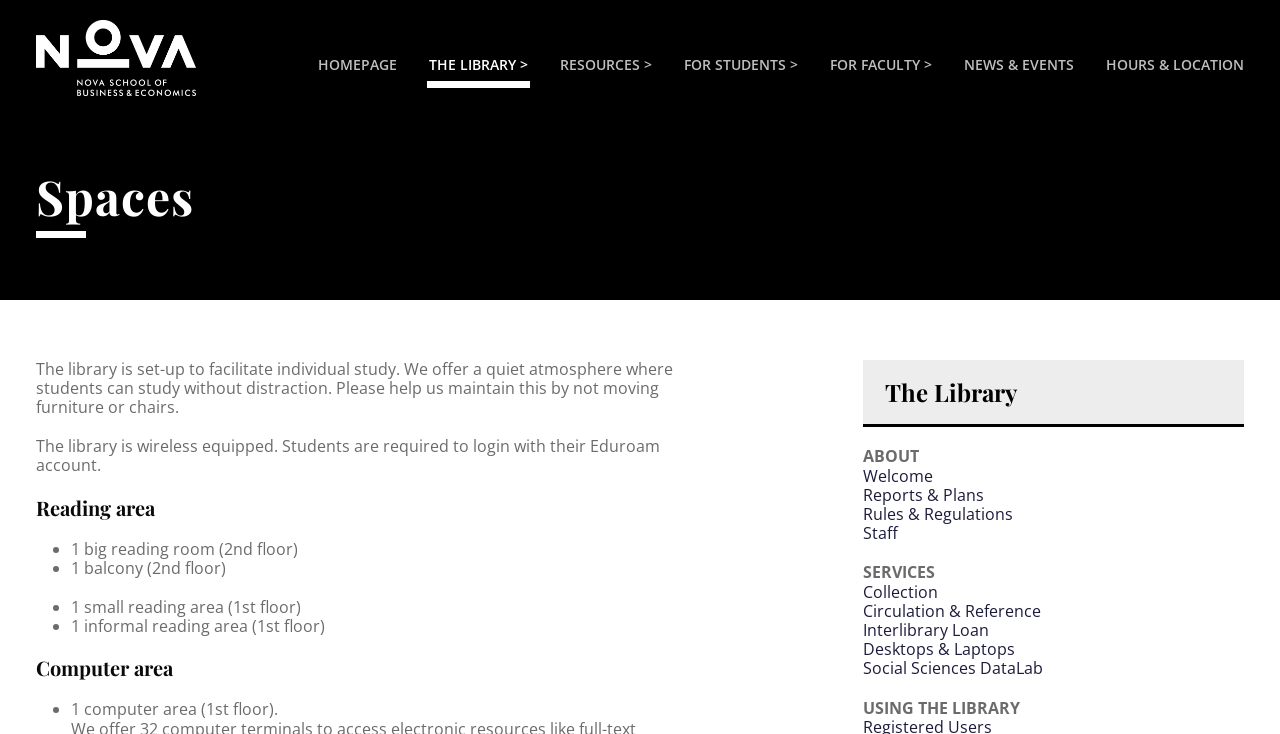Determine the bounding box coordinates of the area to click in order to meet this instruction: "access the computer area".

[0.028, 0.894, 0.541, 0.927]